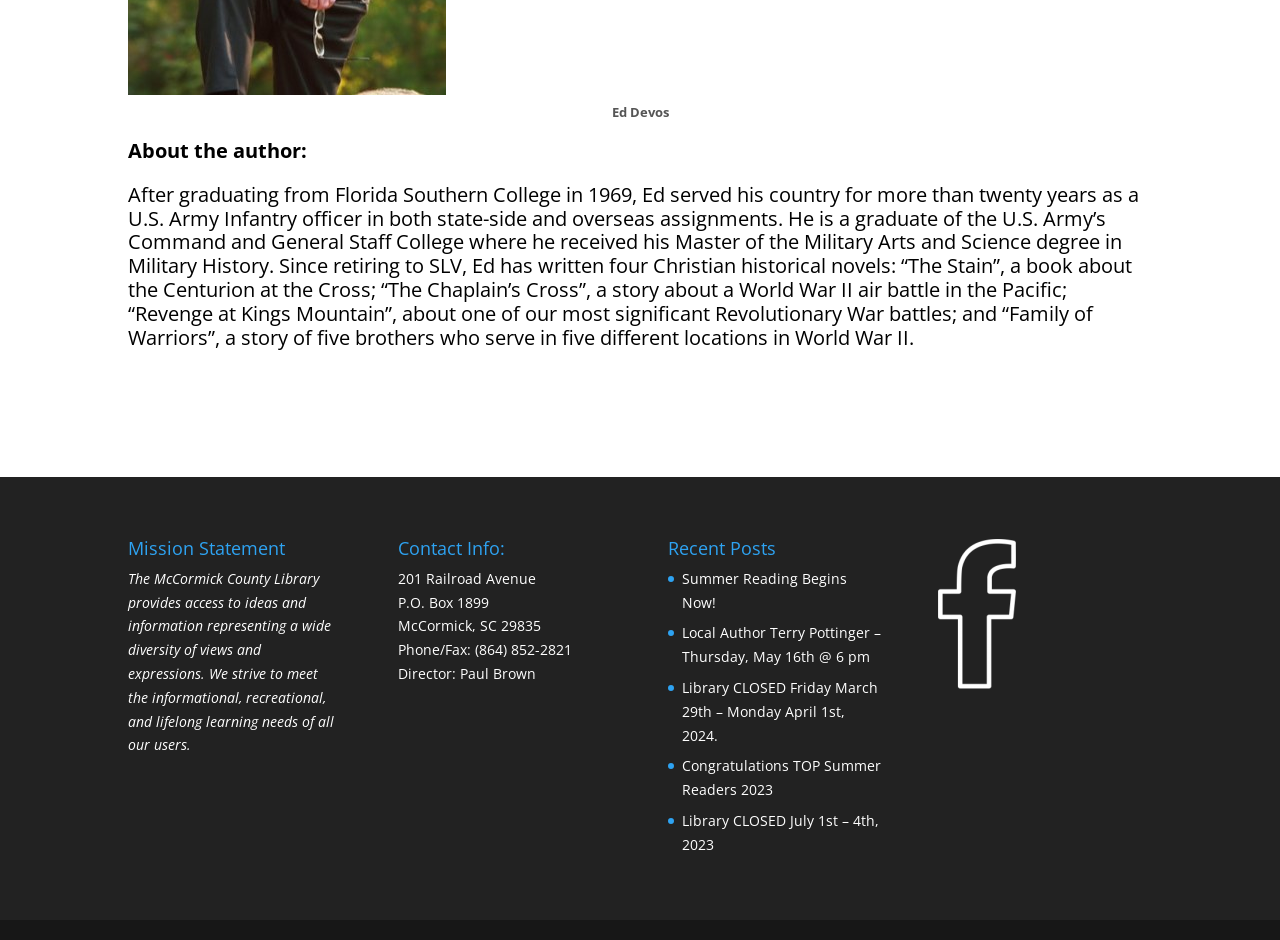Using the description: "Congratulations TOP Summer Readers 2023", identify the bounding box of the corresponding UI element in the screenshot.

[0.533, 0.805, 0.688, 0.85]